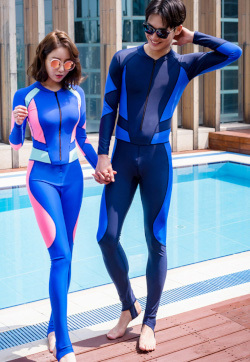Give a detailed account of everything present in the image.

The image features a stylish couple standing by a pool, both dressed in matching blue swimsuits that provide a sleek and modern look. The woman wears a form-fitting blue and pink stingersuit designed for sun protection and comfort, featuring long sleeves and a zip front. Her companion is in a complementary blue suit, designed similarly for versatility in water activities. The sunlit setting emphasizes a casual yet fashionable approach to beach or pool attire, showcasing the trend towards full-body swimsuits that prioritize both style and safety from sunburn and jellyfish stings. This scene captures the essence of contemporary swimwear, perfect for the beach or pool while conveying a sense of unity and enjoyment in outdoor leisure activities.